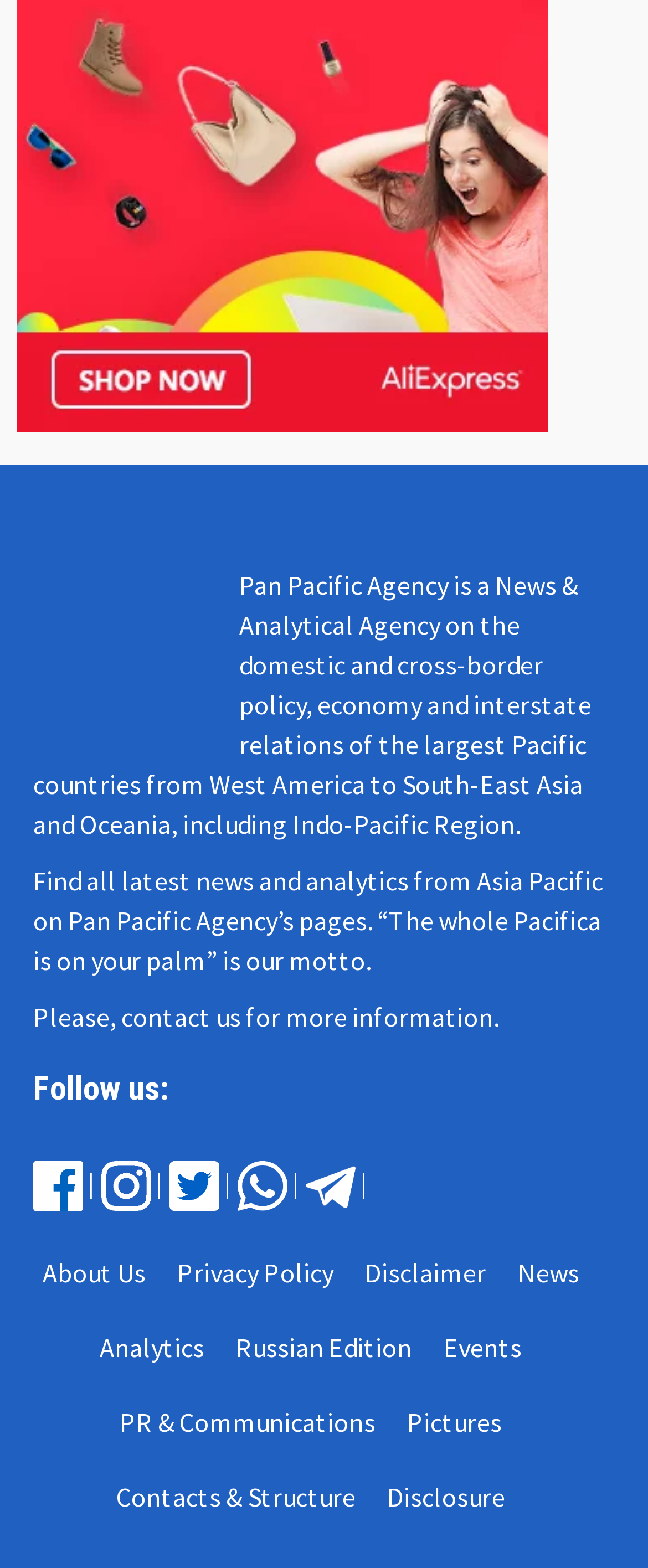Please specify the bounding box coordinates of the clickable section necessary to execute the following command: "Click on 'About Us'".

[0.065, 0.801, 0.265, 0.822]